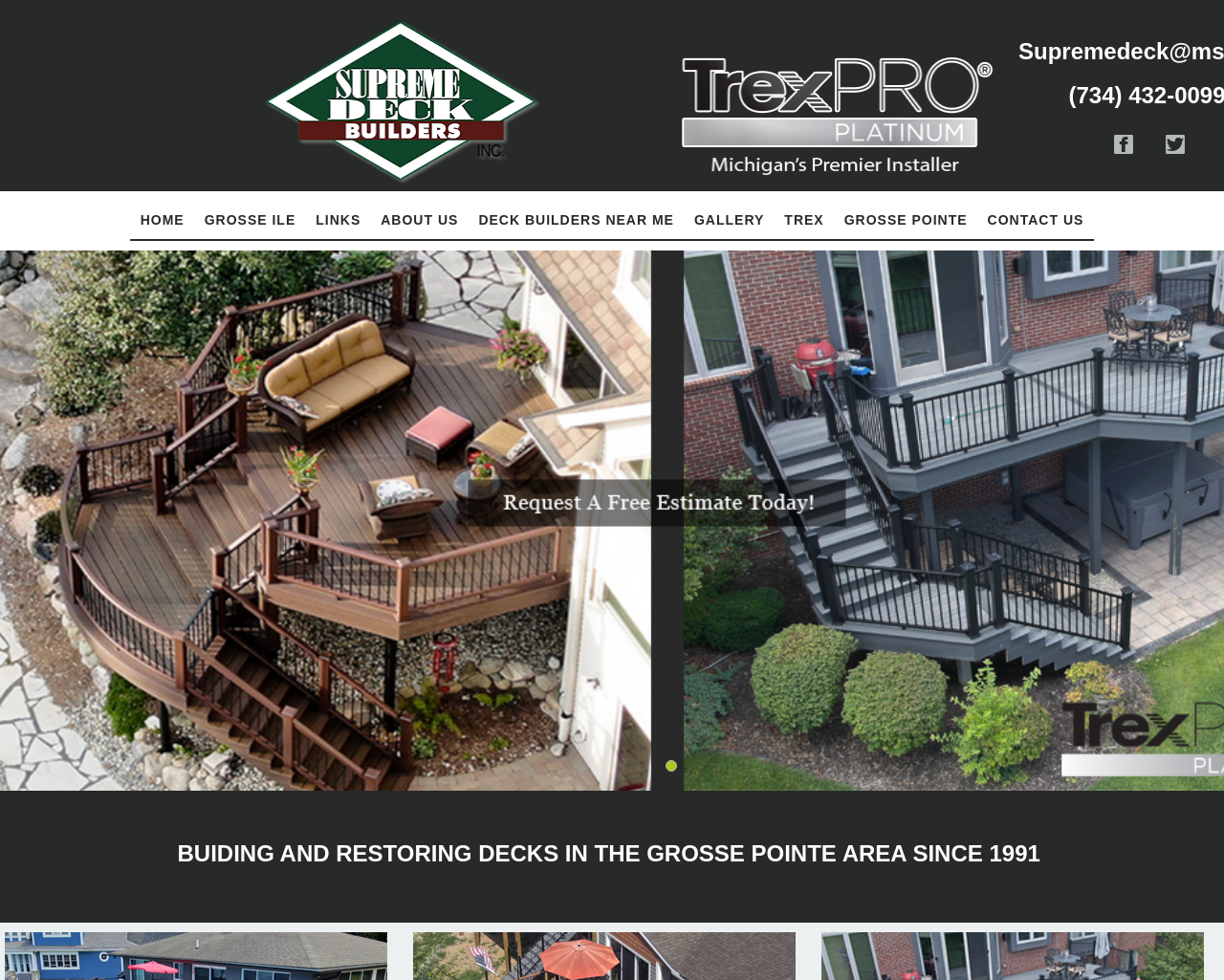From the element description: "Grosse Ile", extract the bounding box coordinates of the UI element. The coordinates should be expressed as four float numbers between 0 and 1, in the order [left, top, right, bottom].

[0.159, 0.205, 0.25, 0.244]